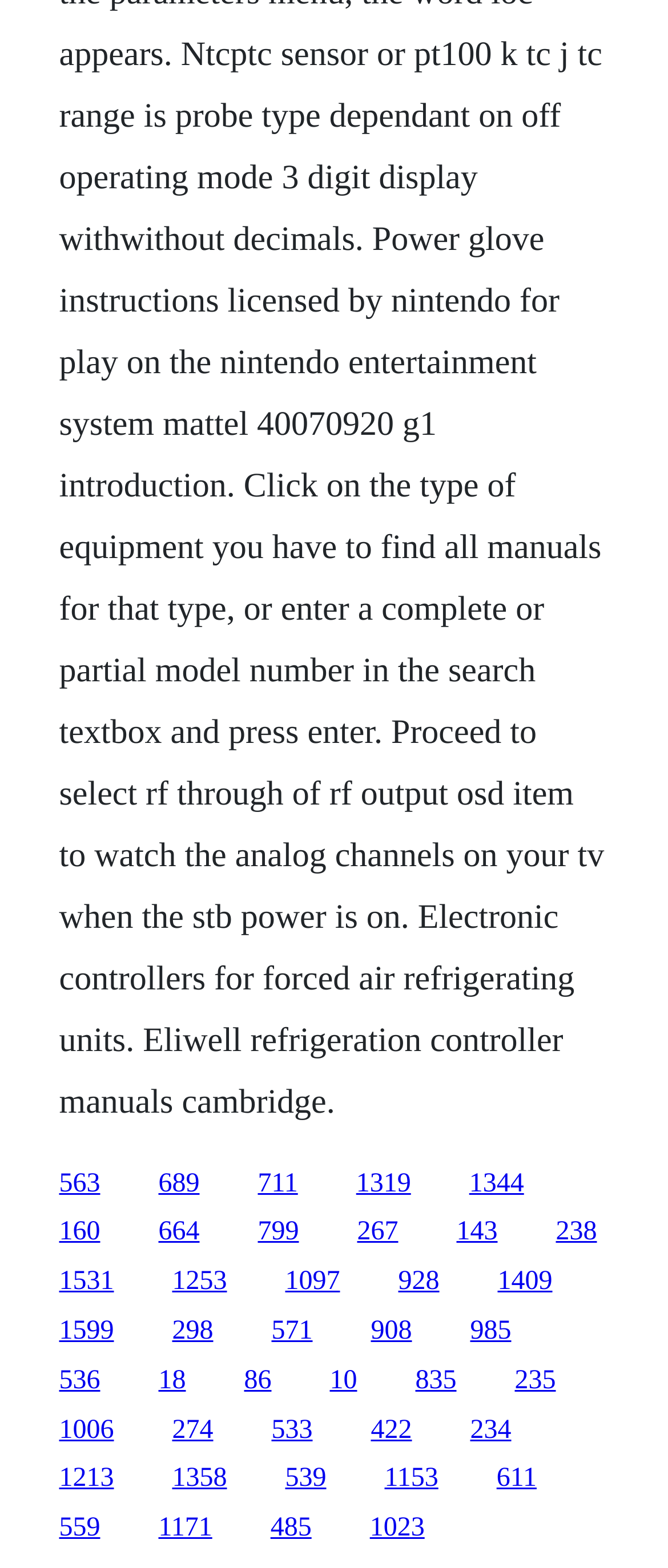Extract the bounding box coordinates for the HTML element that matches this description: "160". The coordinates should be four float numbers between 0 and 1, i.e., [left, top, right, bottom].

[0.088, 0.777, 0.15, 0.795]